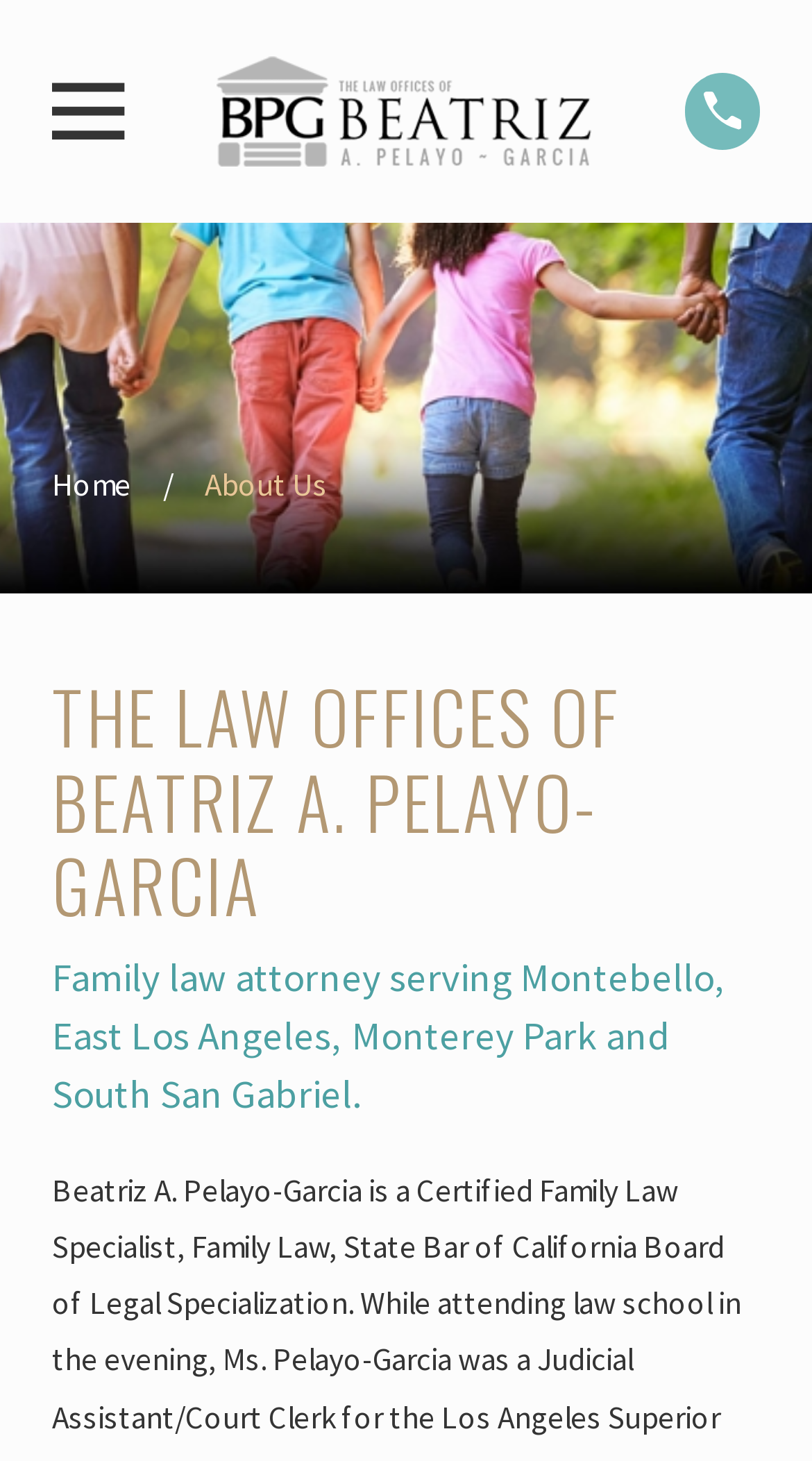Find and provide the bounding box coordinates for the UI element described here: "aria-label="Home" title="Home"". The coordinates should be given as four float numbers between 0 and 1: [left, top, right, bottom].

[0.267, 0.039, 0.729, 0.114]